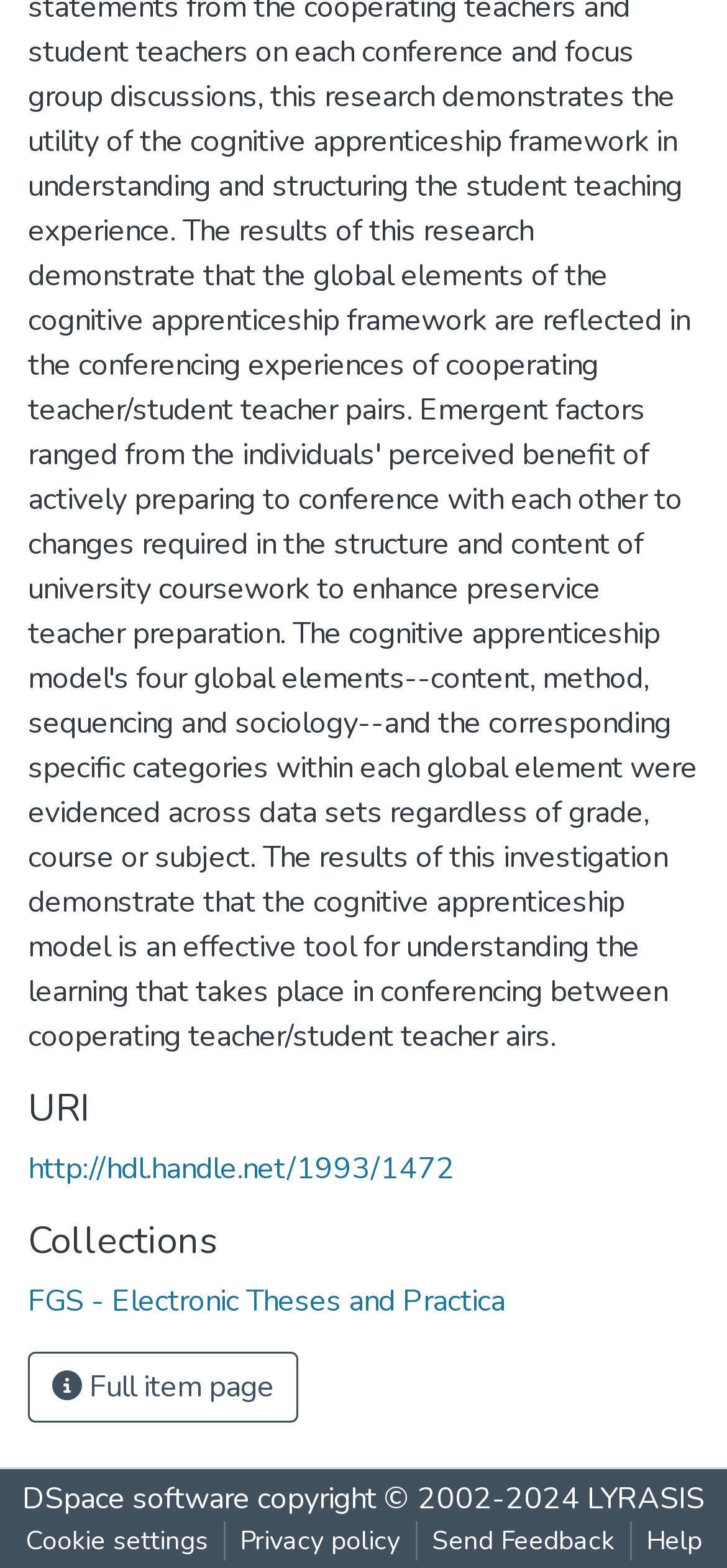What is the purpose of the button with the icon?
Using the image as a reference, answer the question with a short word or phrase.

Full item page